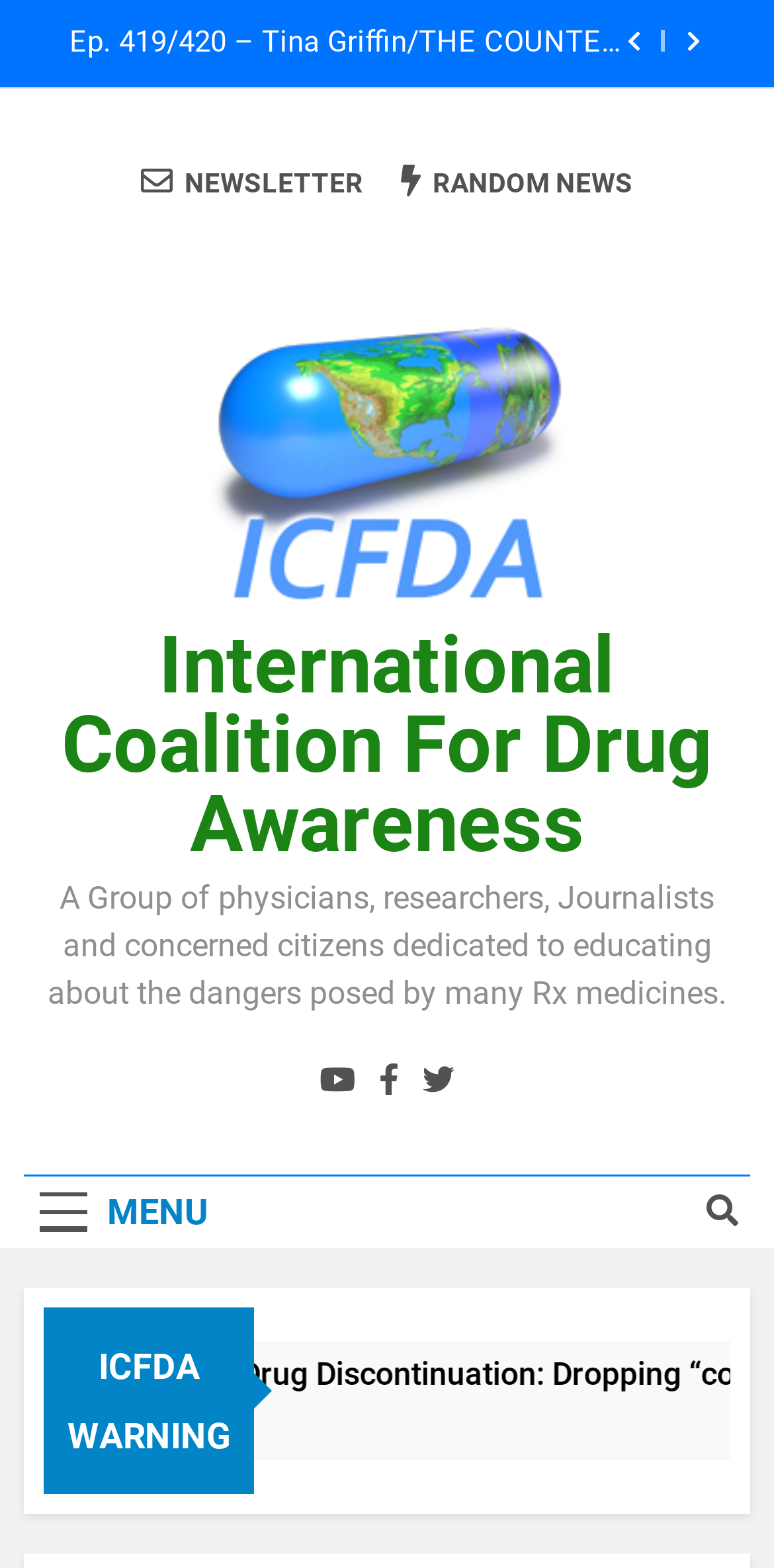Carefully examine the image and provide an in-depth answer to the question: What is the purpose of the organization?

The purpose of the organization can be found in the StaticText element which states 'A Group of physicians, researchers, Journalists and concerned citizens dedicated to educating about the dangers posed by many Rx medicines.' This text is located below the organization's name.